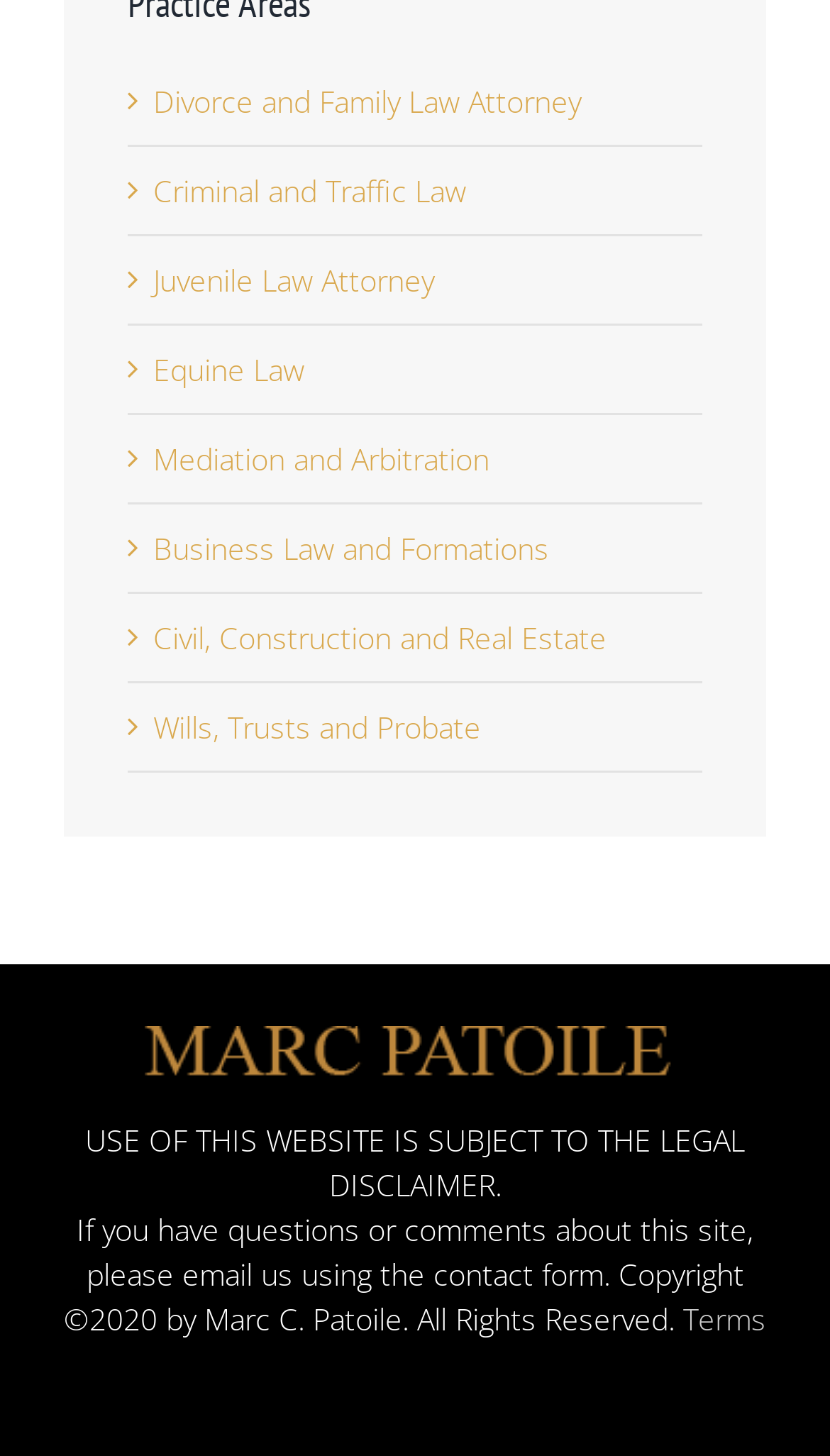Based on the element description Terms, identify the bounding box of the UI element in the given webpage screenshot. The coordinates should be in the format (top-left x, top-left y, bottom-right x, bottom-right y) and must be between 0 and 1.

[0.823, 0.892, 0.923, 0.92]